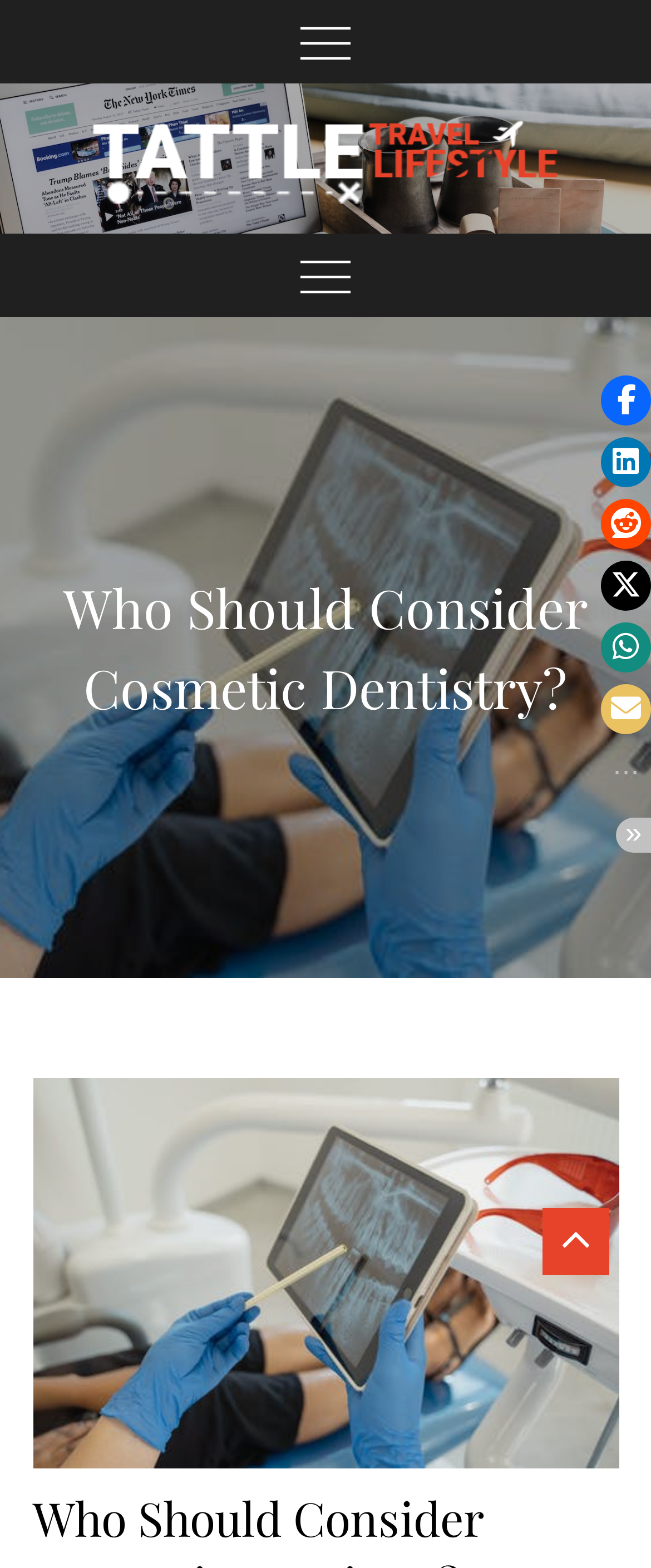Find the bounding box of the UI element described as follows: "aria-label="Toggle social share buttons"".

[0.946, 0.522, 1.0, 0.544]